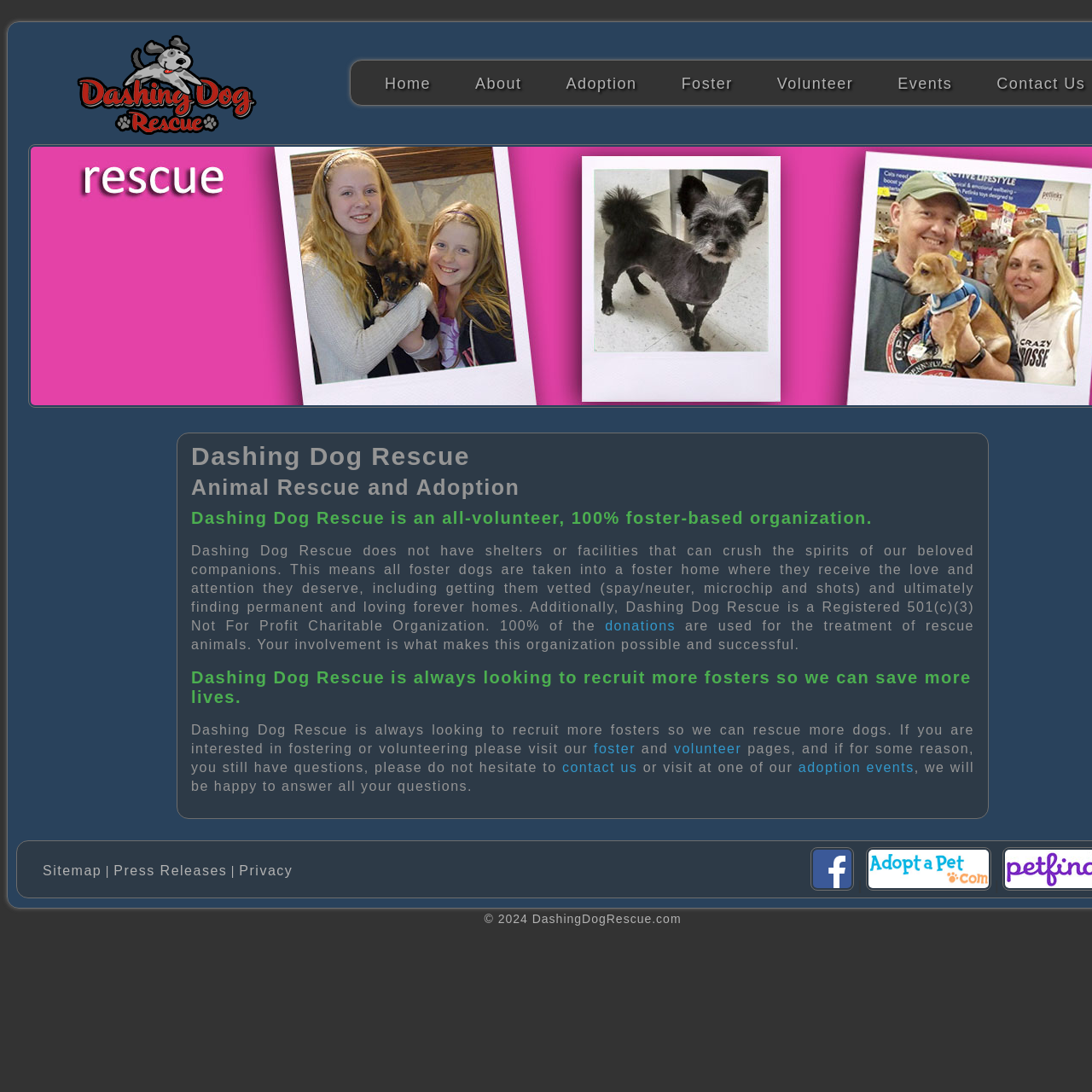Extract the bounding box coordinates for the described element: "Press Releases". The coordinates should be represented as four float numbers between 0 and 1: [left, top, right, bottom].

[0.104, 0.79, 0.208, 0.804]